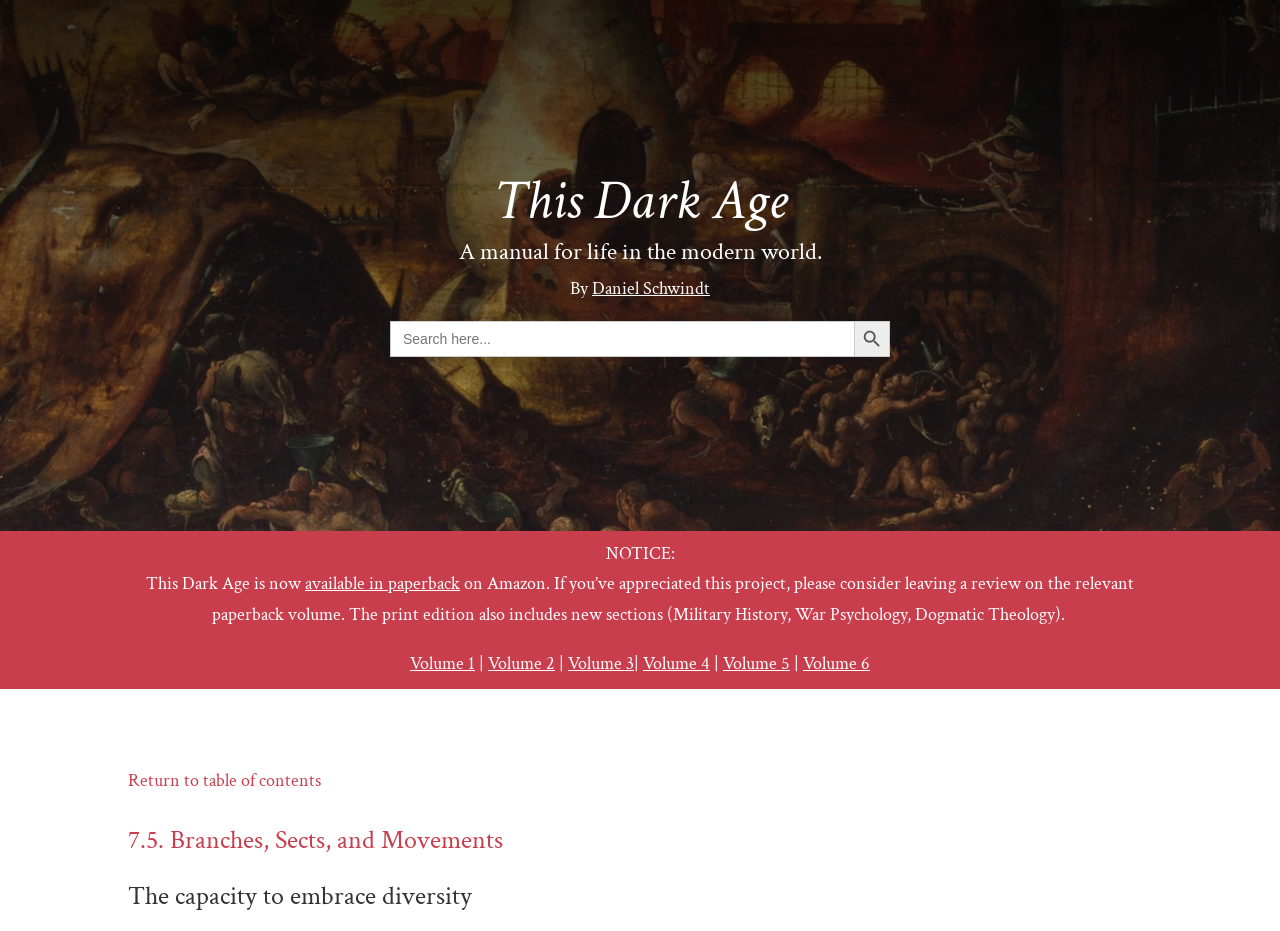Could you determine the bounding box coordinates of the clickable element to complete the instruction: "Search for something"? Provide the coordinates as four float numbers between 0 and 1, i.e., [left, top, right, bottom].

[0.305, 0.345, 0.695, 0.384]